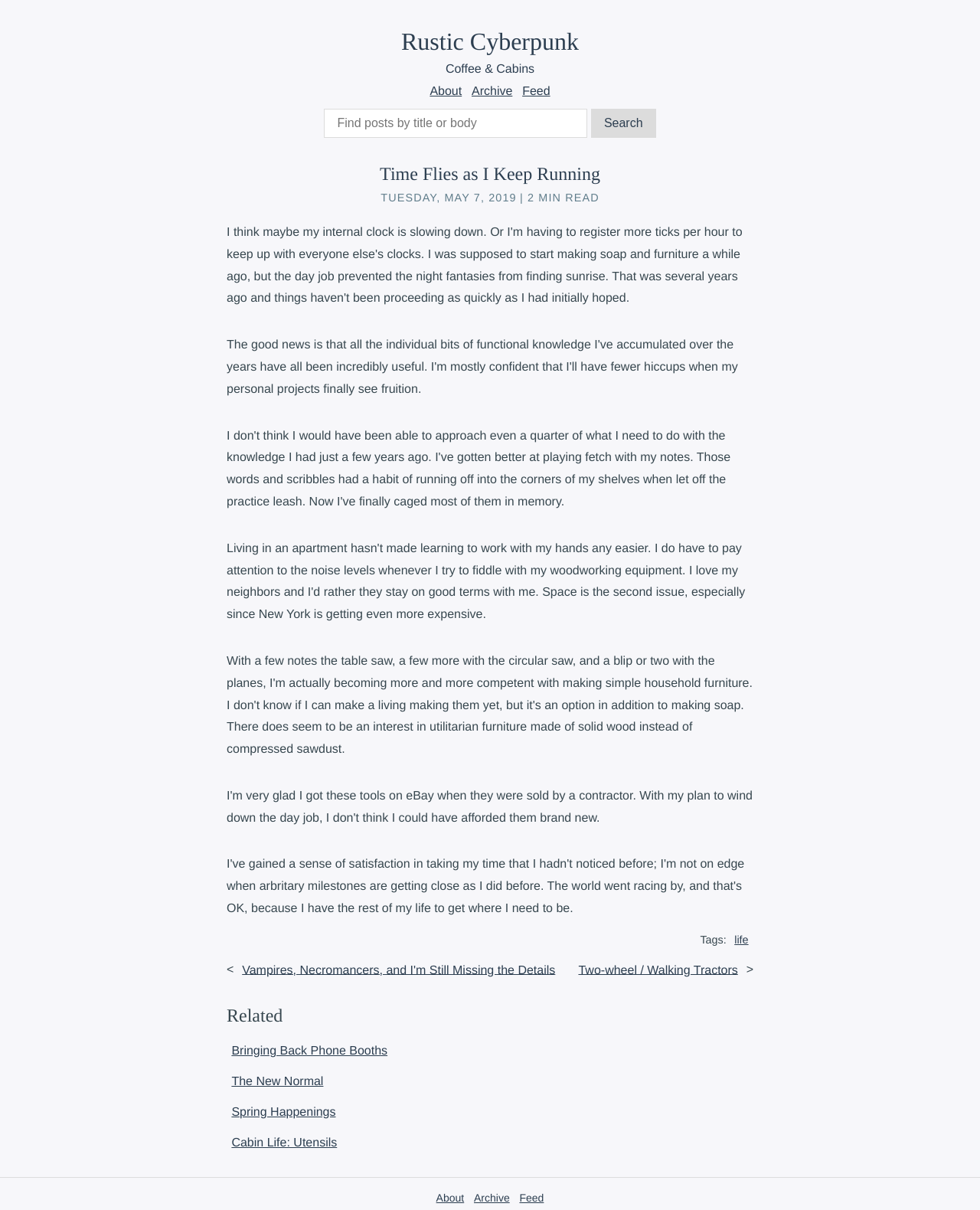Please find the bounding box coordinates of the element's region to be clicked to carry out this instruction: "Read the article 'Time Flies as I Keep Running'".

[0.388, 0.136, 0.612, 0.152]